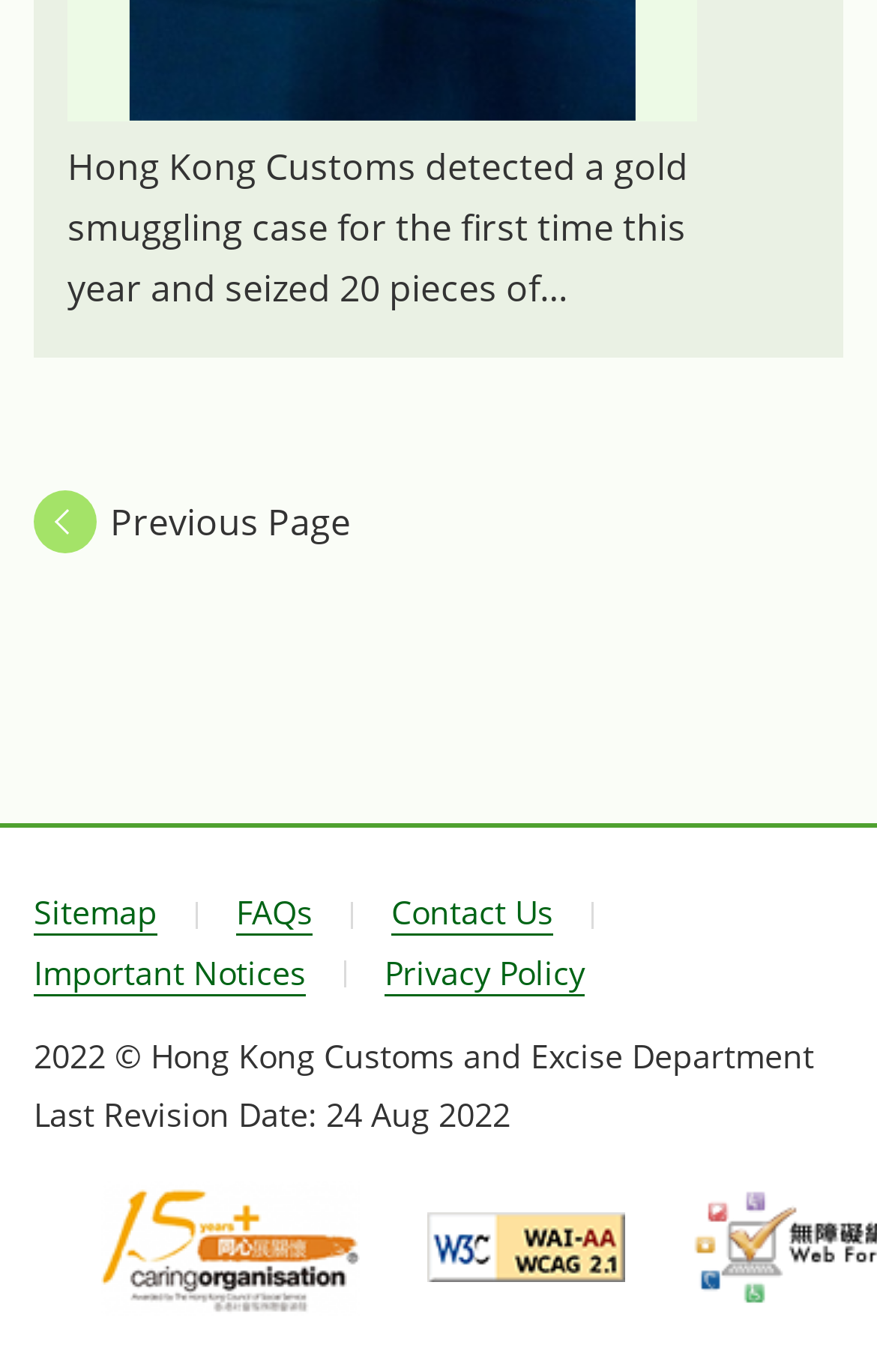Please identify the bounding box coordinates of the element's region that needs to be clicked to fulfill the following instruction: "open caring organisation link". The bounding box coordinates should consist of four float numbers between 0 and 1, i.e., [left, top, right, bottom].

[0.115, 0.861, 0.41, 0.959]